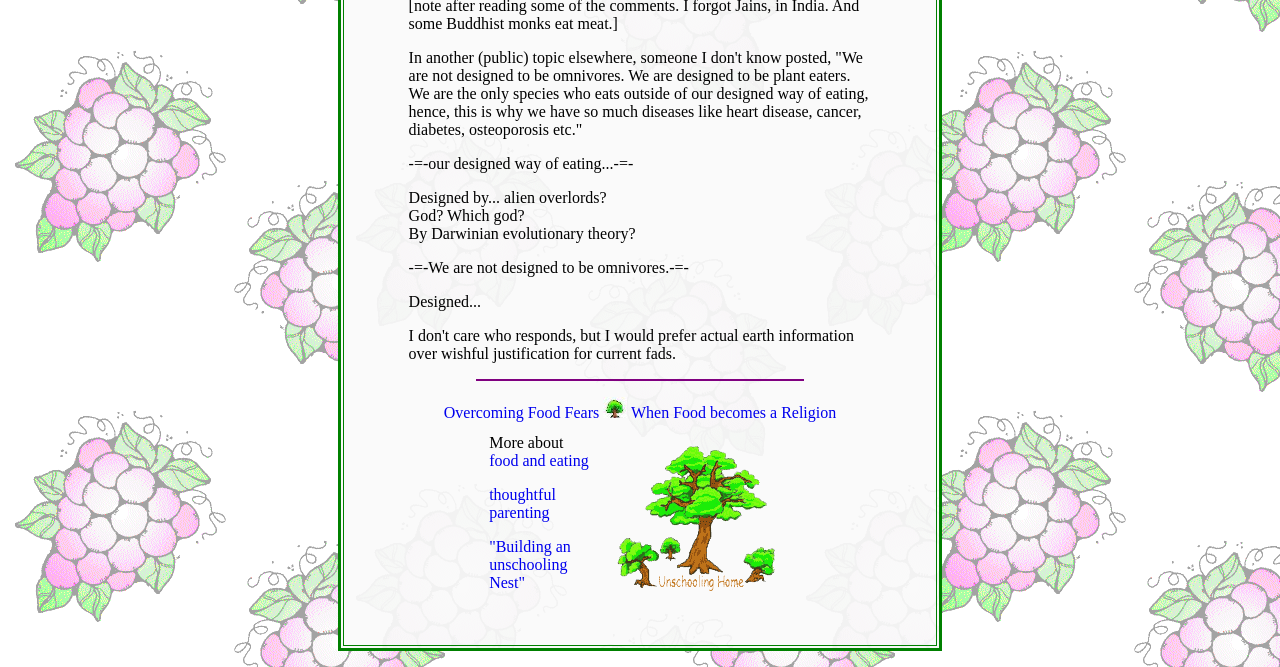Give a succinct answer to this question in a single word or phrase: 
What is the title of the first link?

Overcoming Food Fears